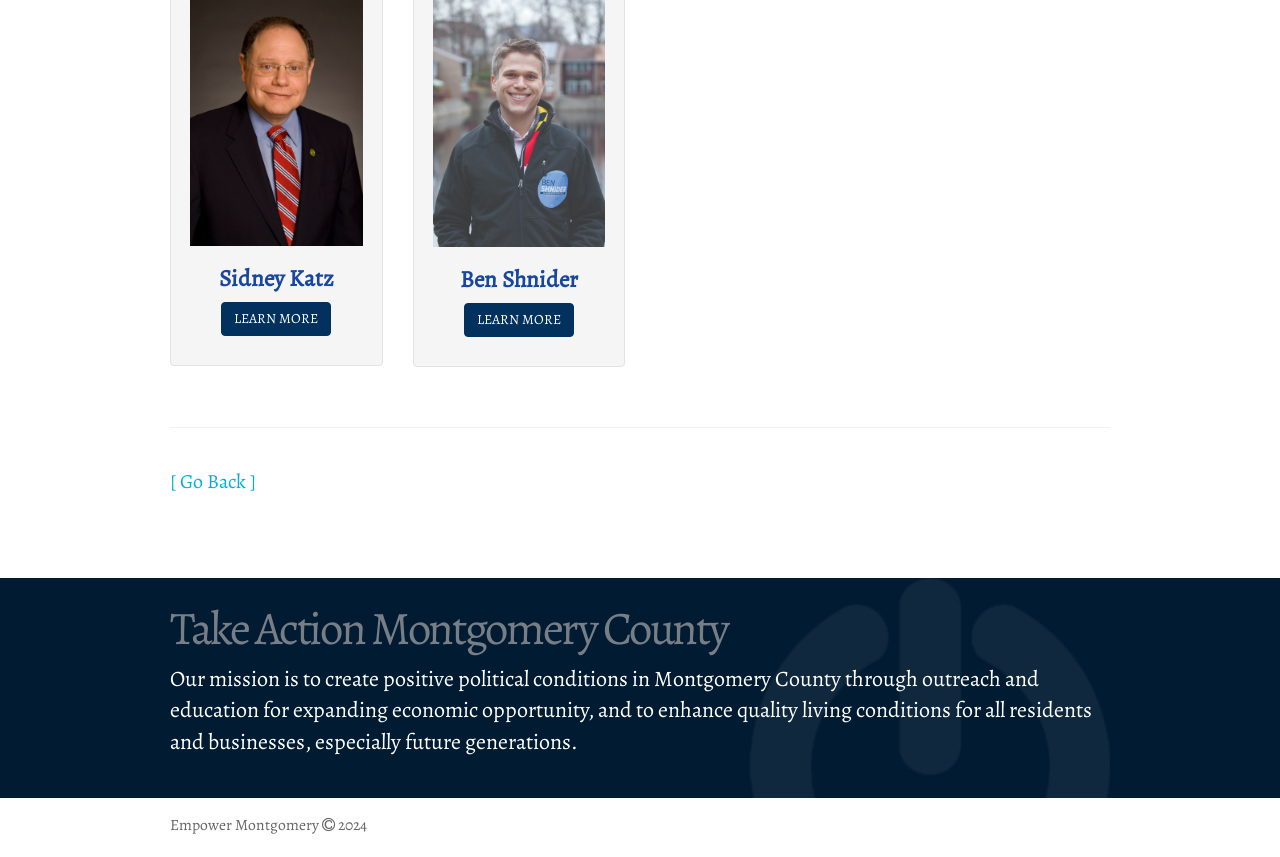Please locate the UI element described by "[ Go Back ]" and provide its bounding box coordinates.

[0.133, 0.546, 0.2, 0.578]